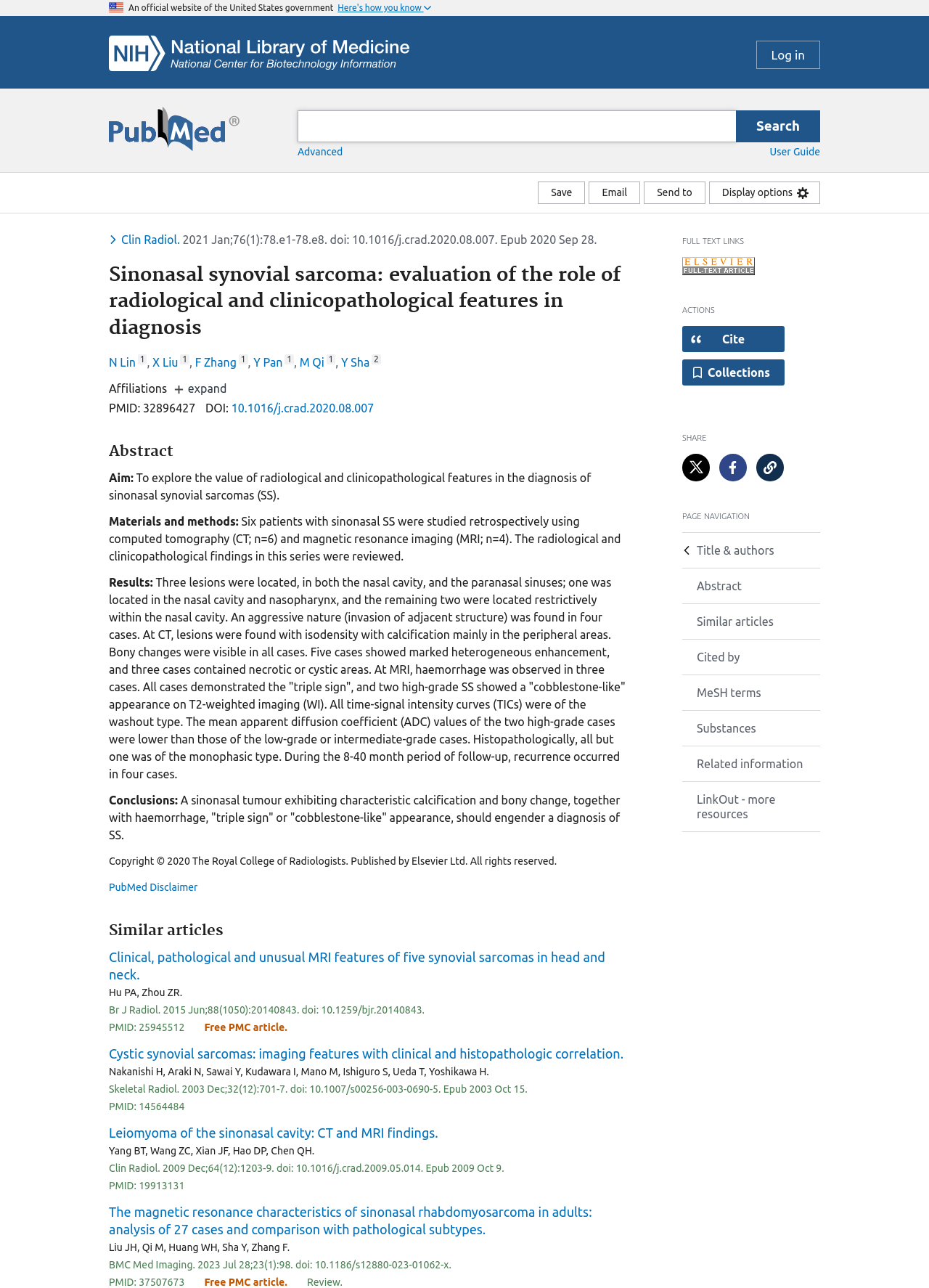How many authors are listed for this article?
Provide a concise answer using a single word or phrase based on the image.

6